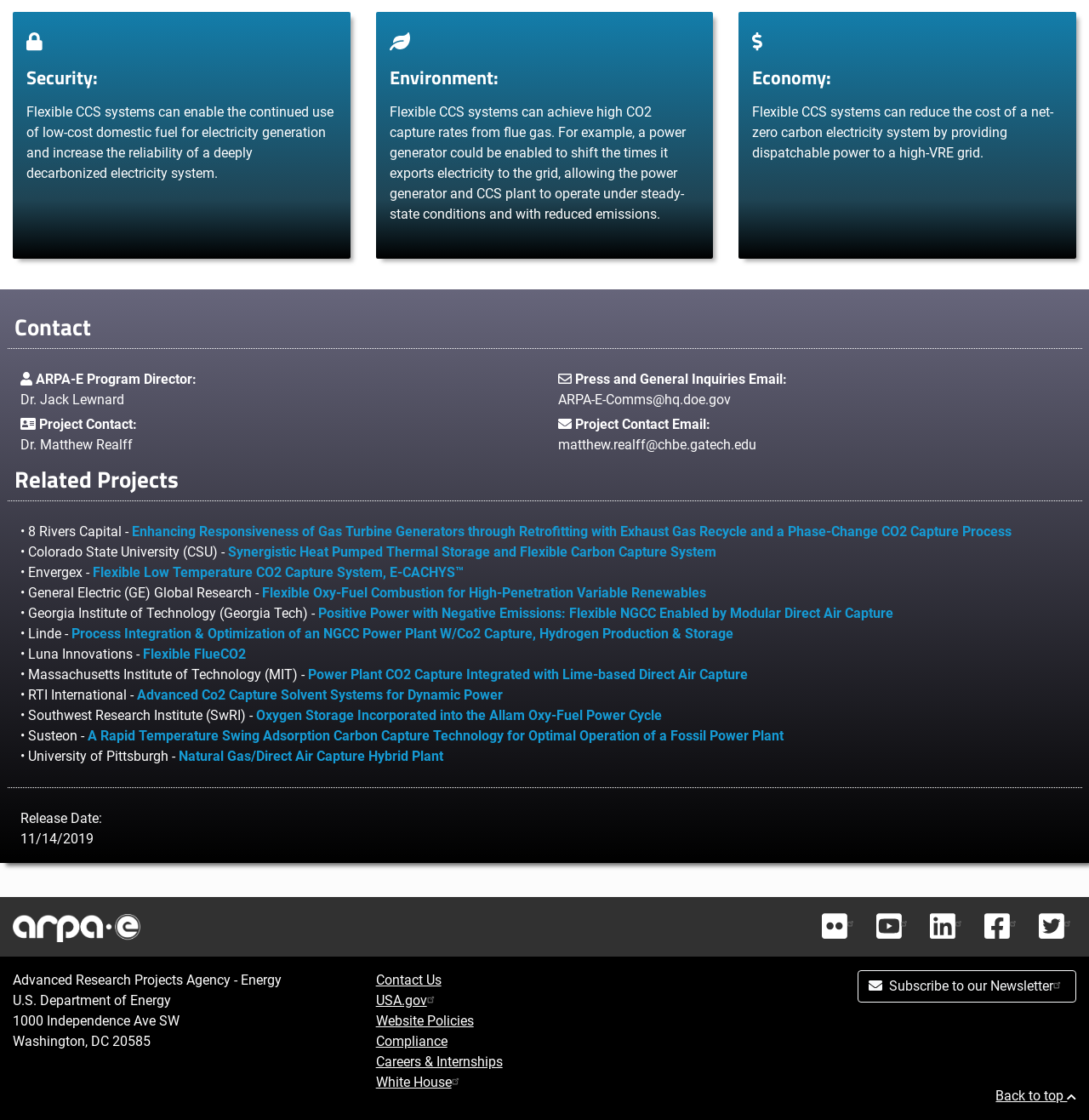Can you pinpoint the bounding box coordinates for the clickable element required for this instruction: "Click on the 'Enhancing Responsiveness of Gas Turbine Generators through Retrofitting with Exhaust Gas Recycle and a Phase-Change CO2 Capture Process' link"? The coordinates should be four float numbers between 0 and 1, i.e., [left, top, right, bottom].

[0.121, 0.467, 0.929, 0.482]